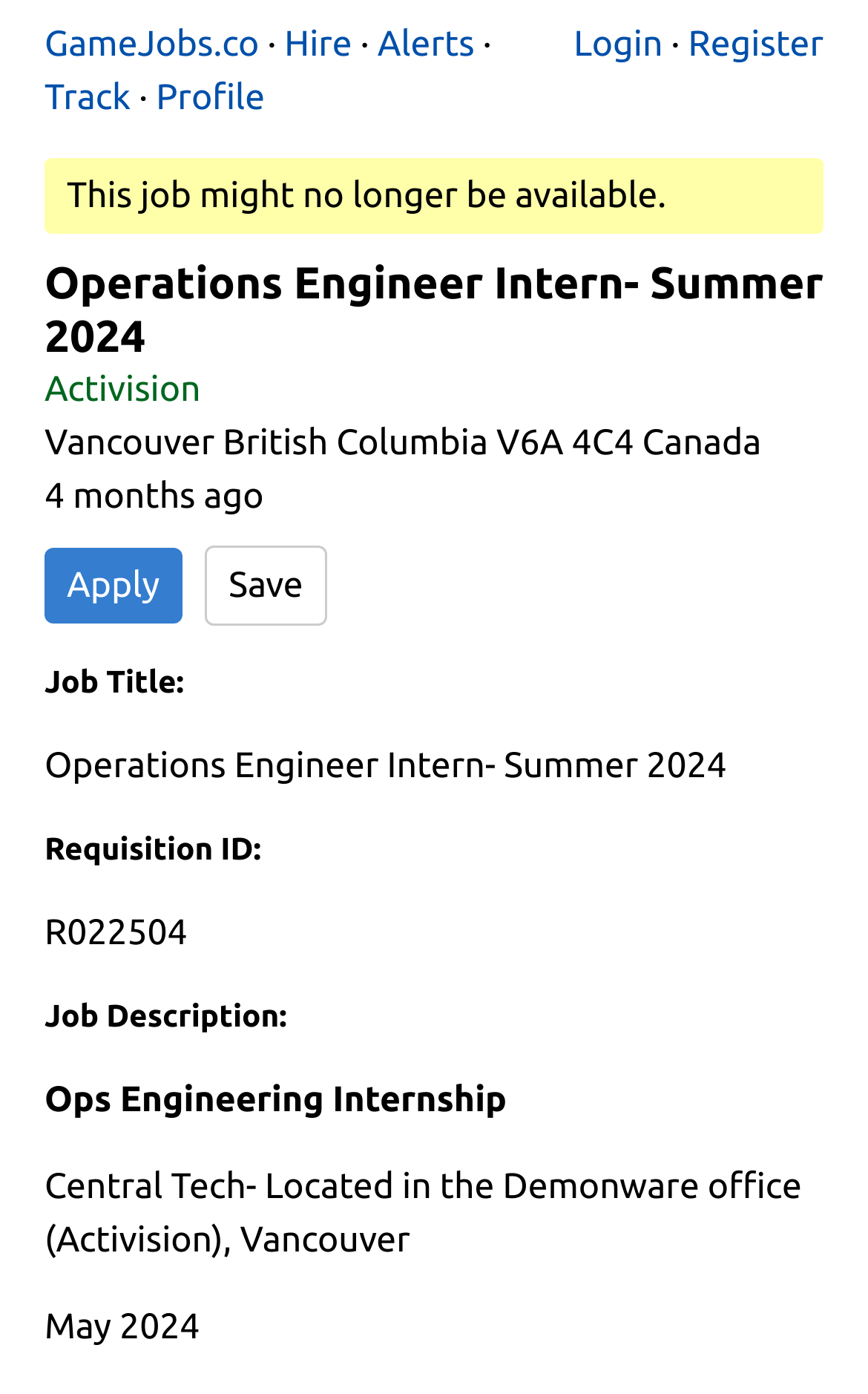Identify and provide the text content of the webpage's primary headline.

Operations Engineer Intern- Summer 2024